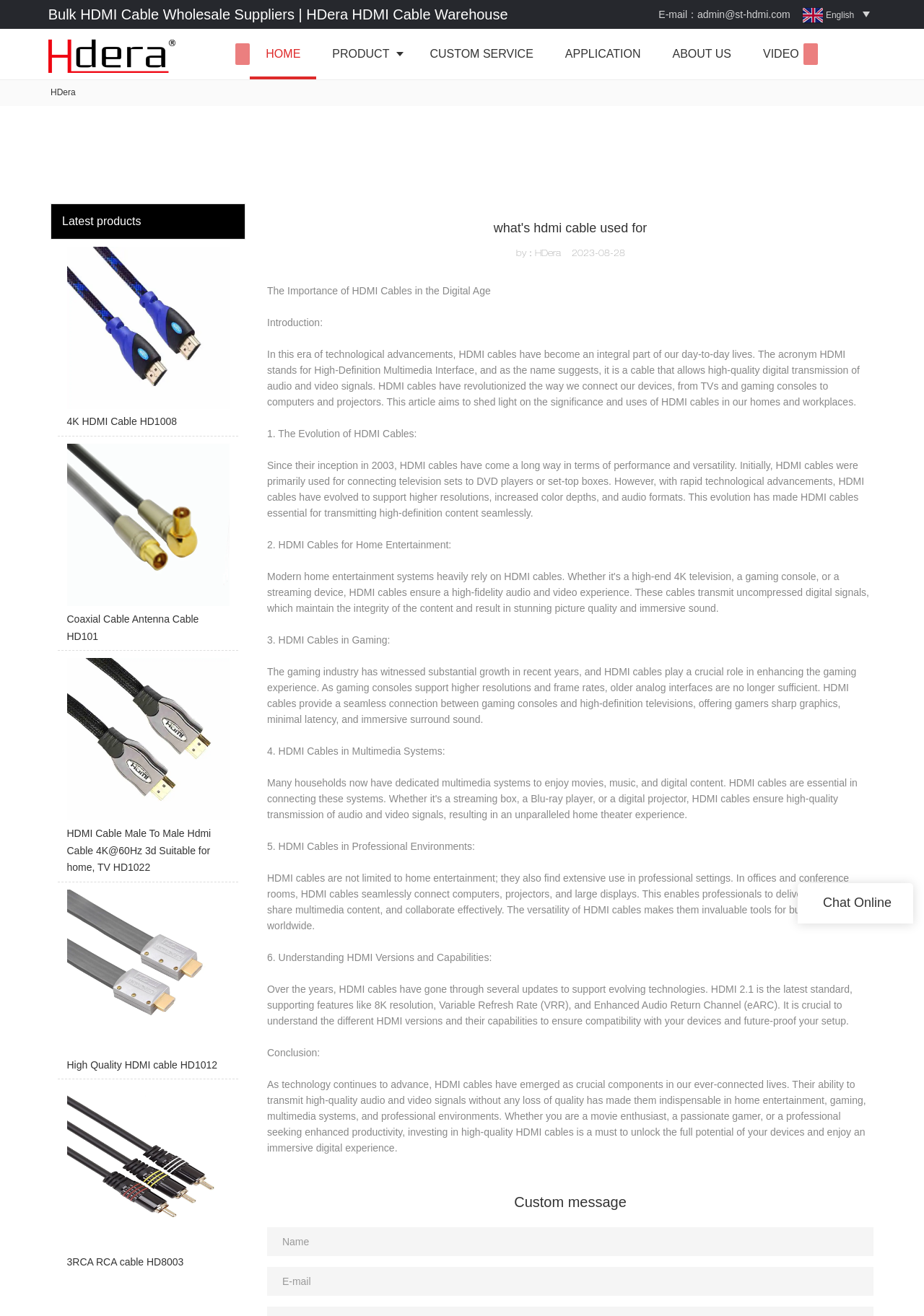How many links are there in the navigation menu?
Please answer the question with a single word or phrase, referencing the image.

6